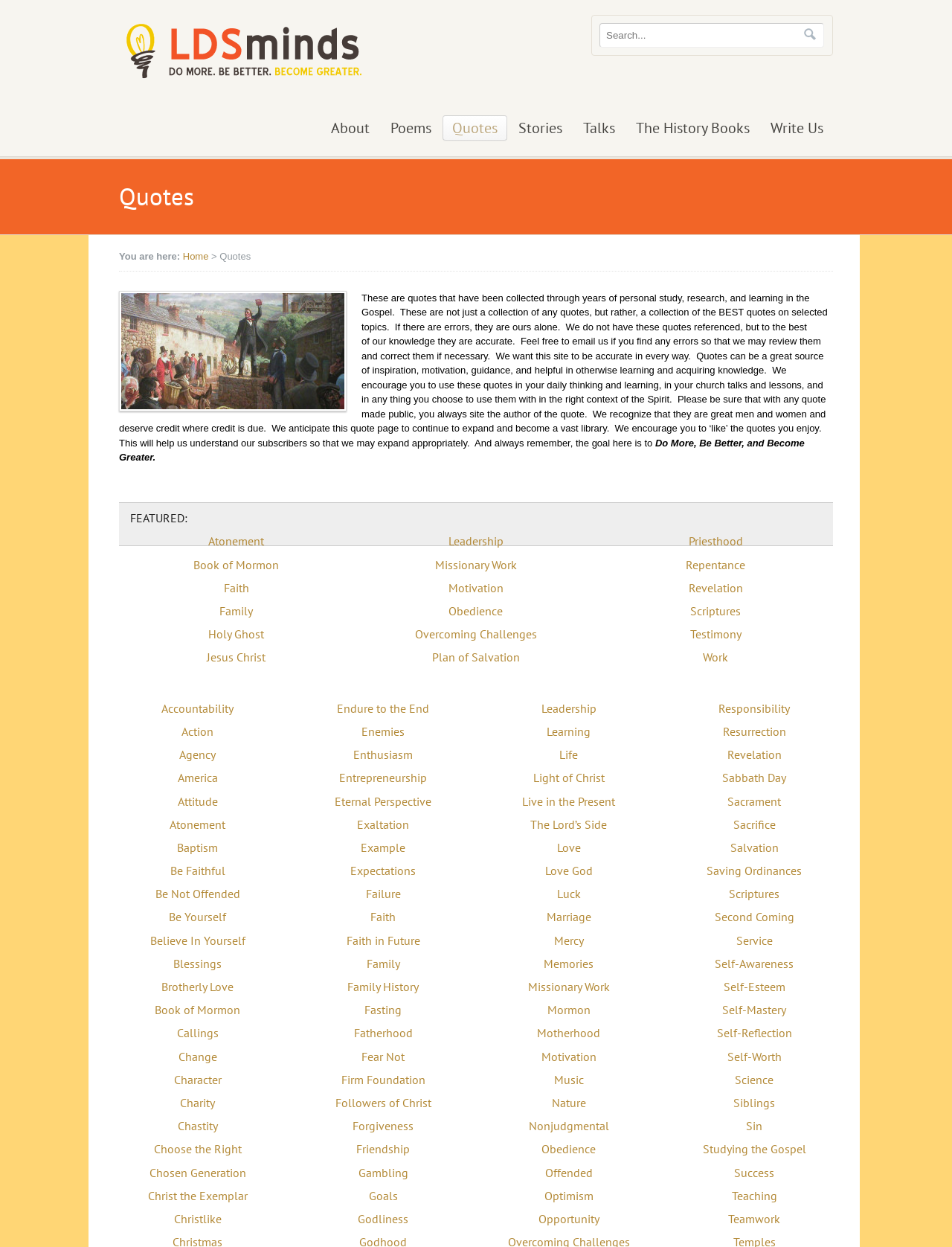Identify the bounding box coordinates for the UI element described by the following text: "input value="Search..." name="s" value="Search..."". Provide the coordinates as four float numbers between 0 and 1, in the format [left, top, right, bottom].

[0.63, 0.019, 0.842, 0.038]